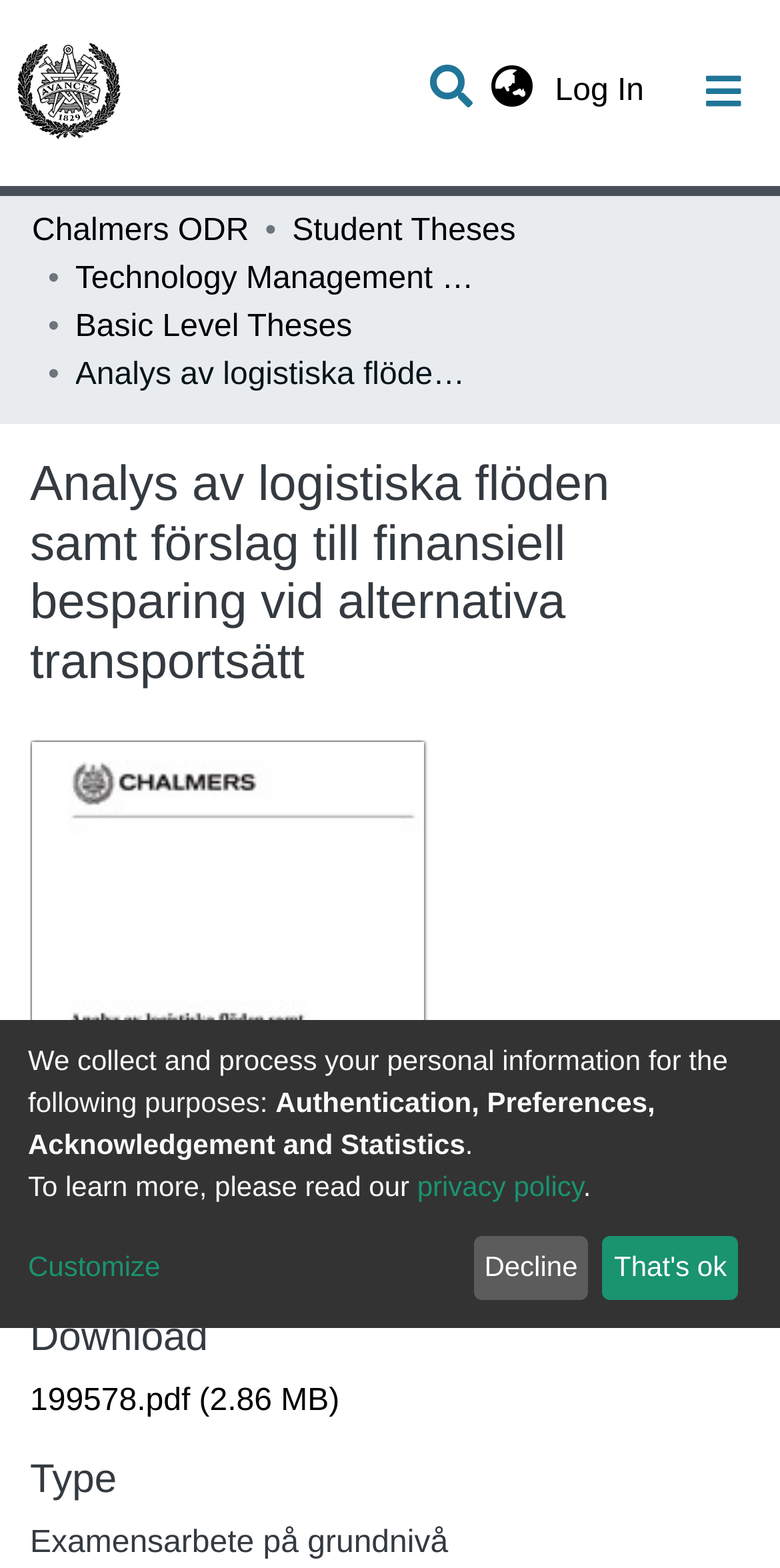Specify the bounding box coordinates of the region I need to click to perform the following instruction: "Switch language". The coordinates must be four float numbers in the range of 0 to 1, i.e., [left, top, right, bottom].

[0.612, 0.043, 0.701, 0.074]